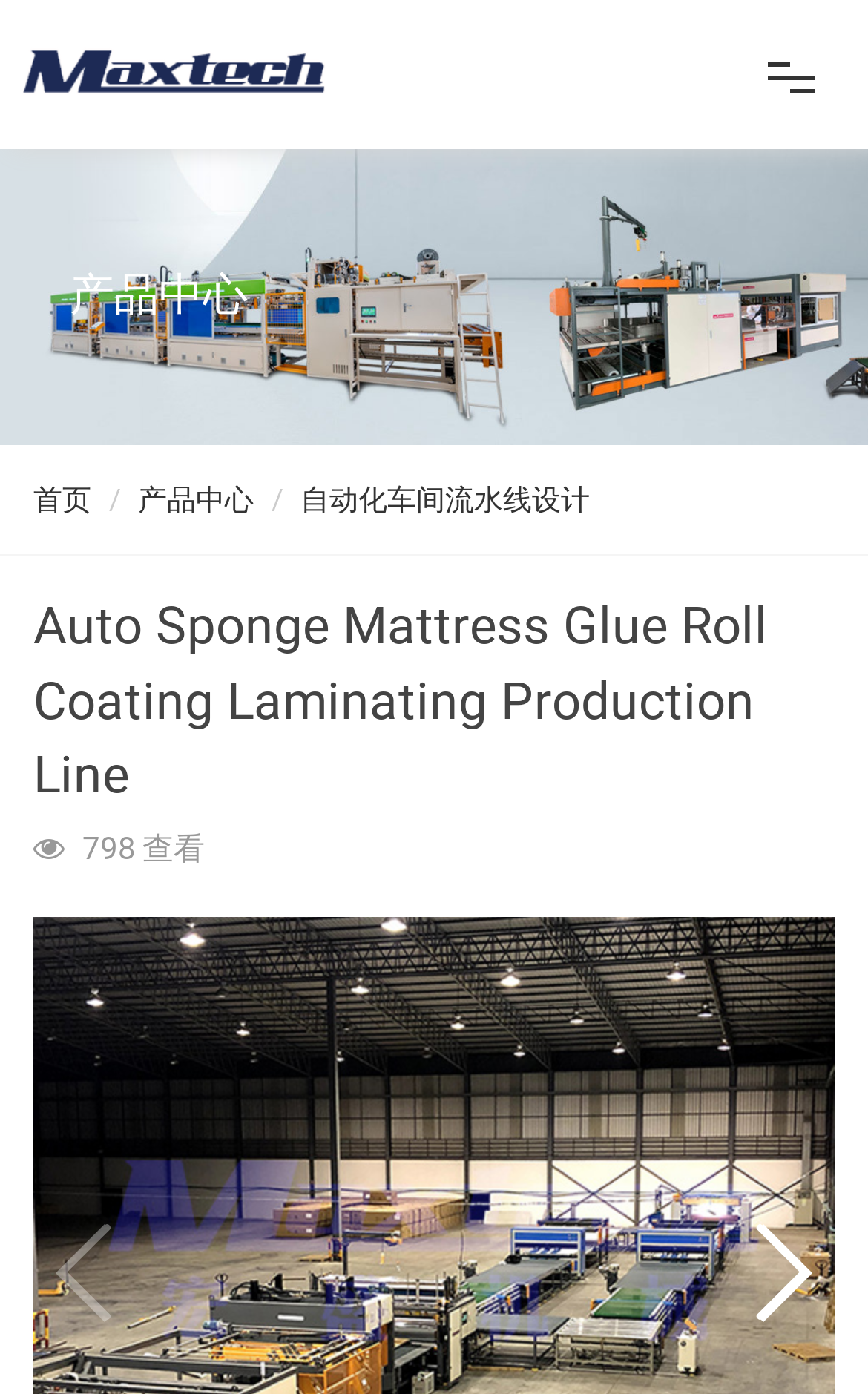Generate an in-depth caption that captures all aspects of the webpage.

The webpage is about an automated production line for auto sponge mattress glue roll coating and laminating, provided by MAXTECH Automation Machinery Co., Ltd. 

At the top left, there is a logo of MAXTECH, accompanied by a link to the company's homepage. 

To the right of the logo, there is a navigation menu with several links, including "首页" (home), "关于我们" (about us), "产品中心" (product center), "产品应用" (product application), "新闻中心" (news center), "联系我们" (contact us), and "ENGLISH" for language switching. 

Below the navigation menu, there is a heading that repeats the title of the production line. 

Under the heading, there is a section with links to related products or services, including "首页", "产品中心", and "自动化车间流水线设计" (automated workshop design). 

To the right of these links, there is a text "798 查看" (798 views), indicating the number of views for the product. 

At the bottom right, there are two buttons for navigating through a slideshow, with the "Previous slide" button currently disabled.